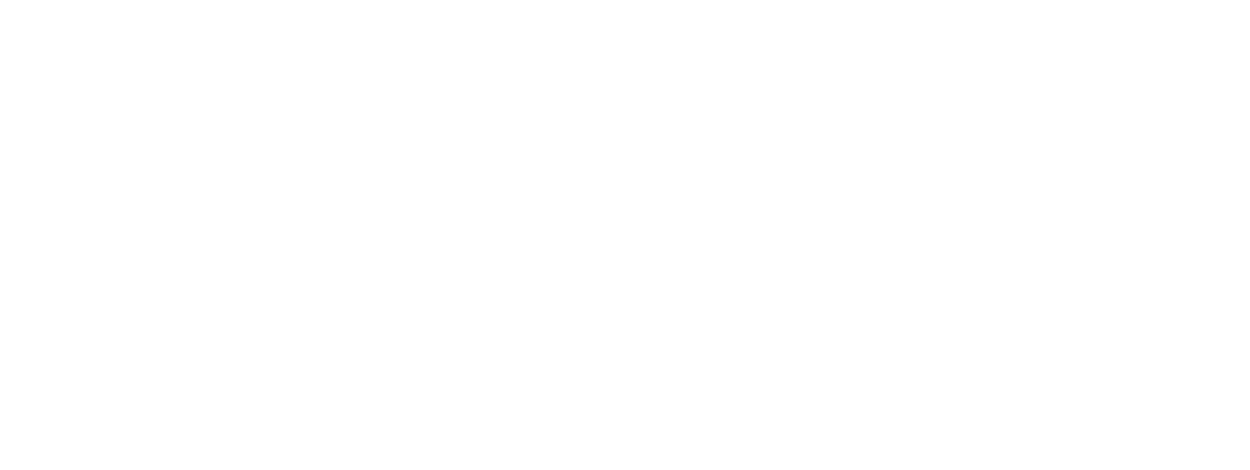What is the tone conveyed by the logo's design?
Refer to the image and provide a one-word or short phrase answer.

Professional and reliable